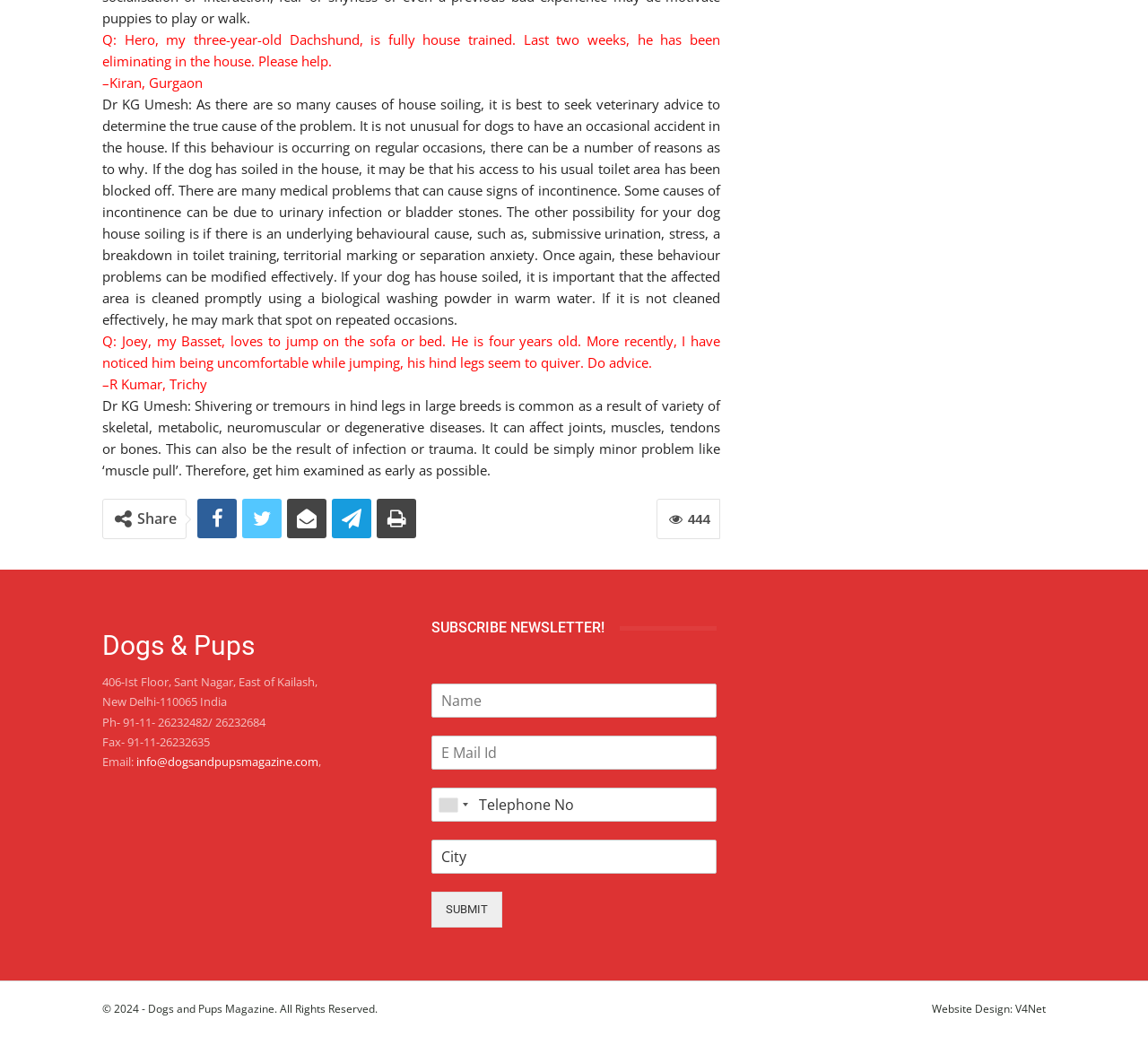Please give a succinct answer to the question in one word or phrase:
What is the topic of the first question?

House training